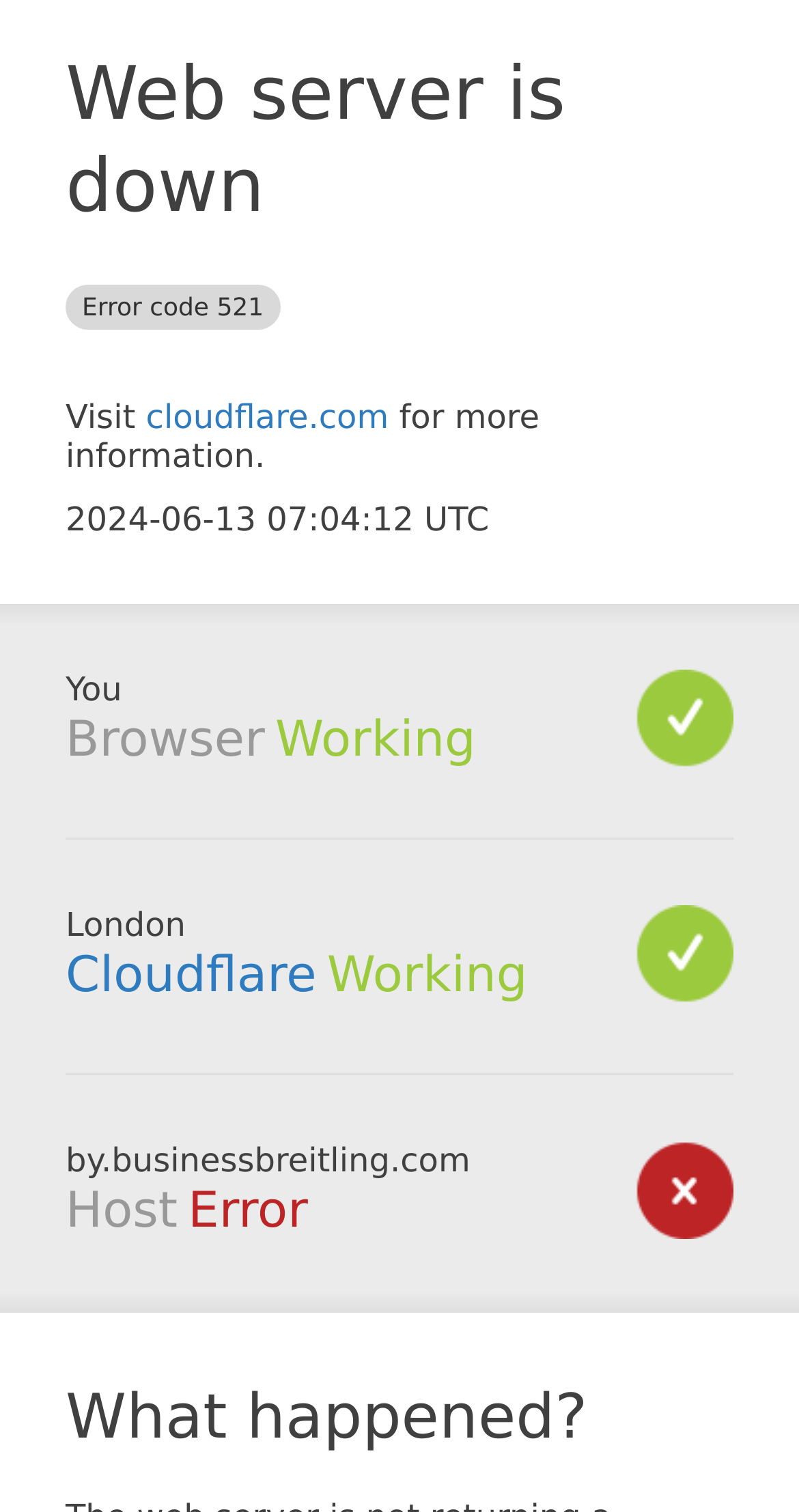What is the current status of Cloudflare?
Using the details from the image, give an elaborate explanation to answer the question.

The status of Cloudflare is mentioned as 'Working' in the section 'Cloudflare' on the webpage.